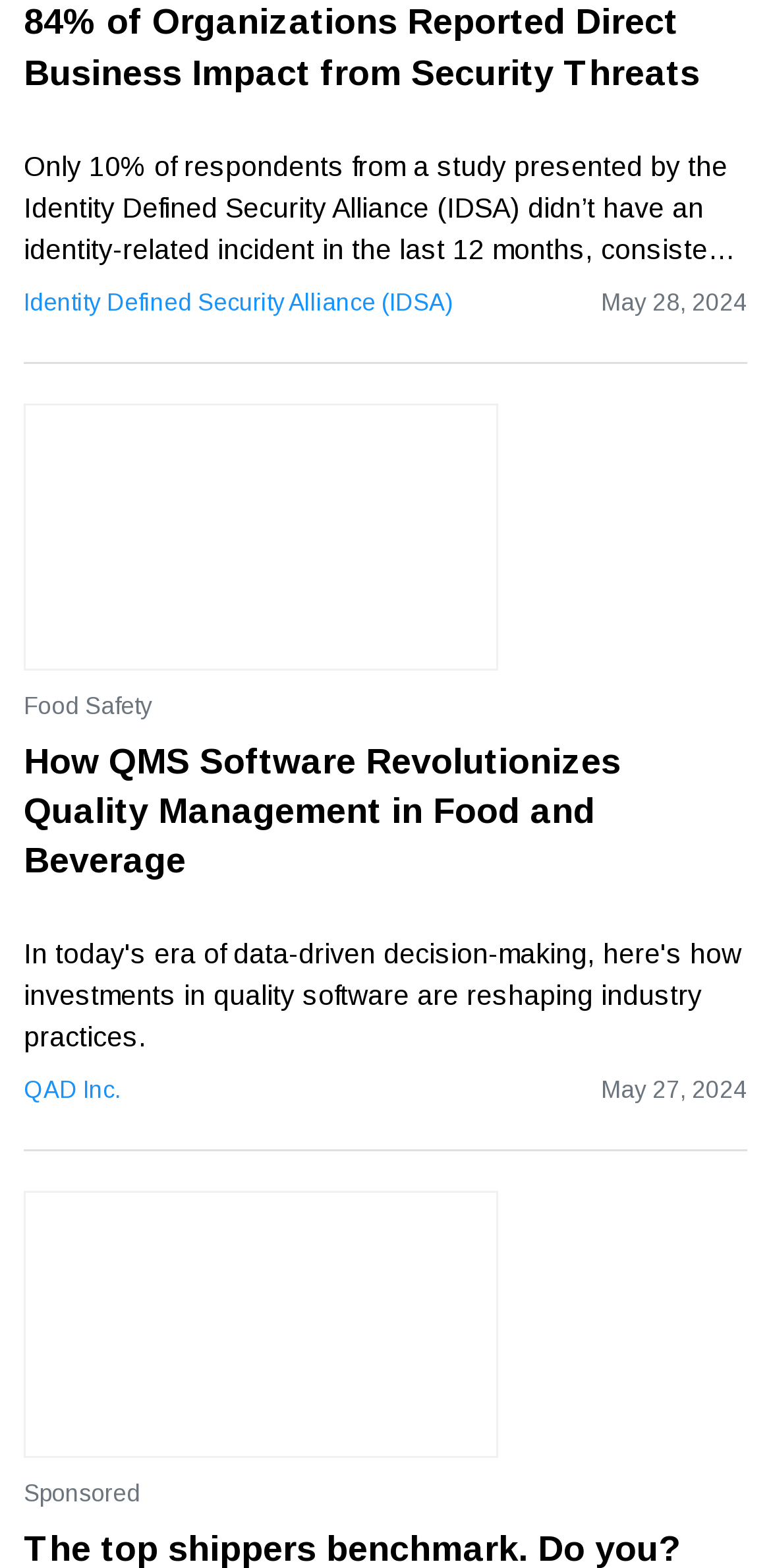Find and provide the bounding box coordinates for the UI element described with: "Terms & Conditions".

[0.674, 0.779, 0.954, 0.832]